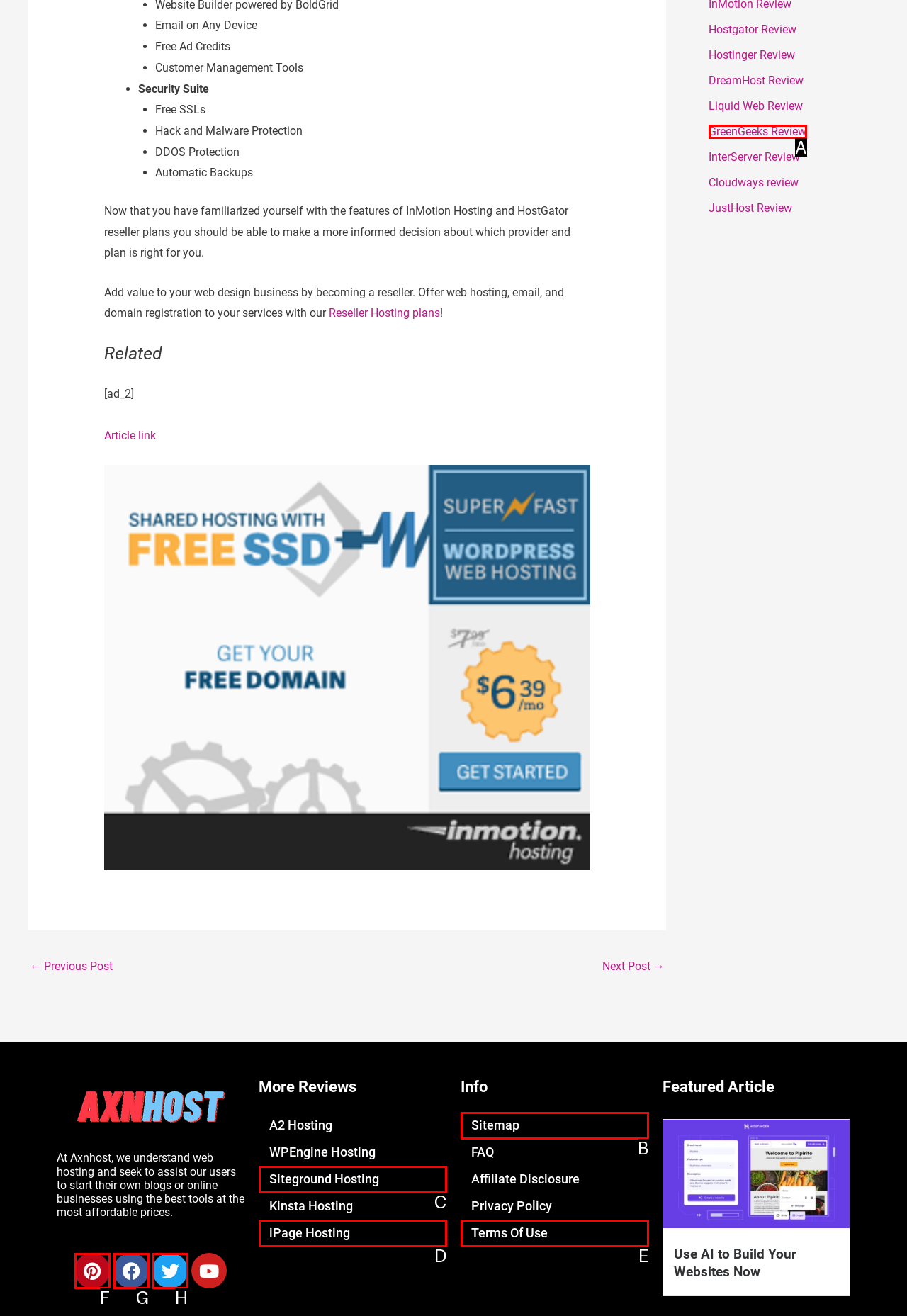Select the HTML element that matches the description: Twitter
Respond with the letter of the correct choice from the given options directly.

H